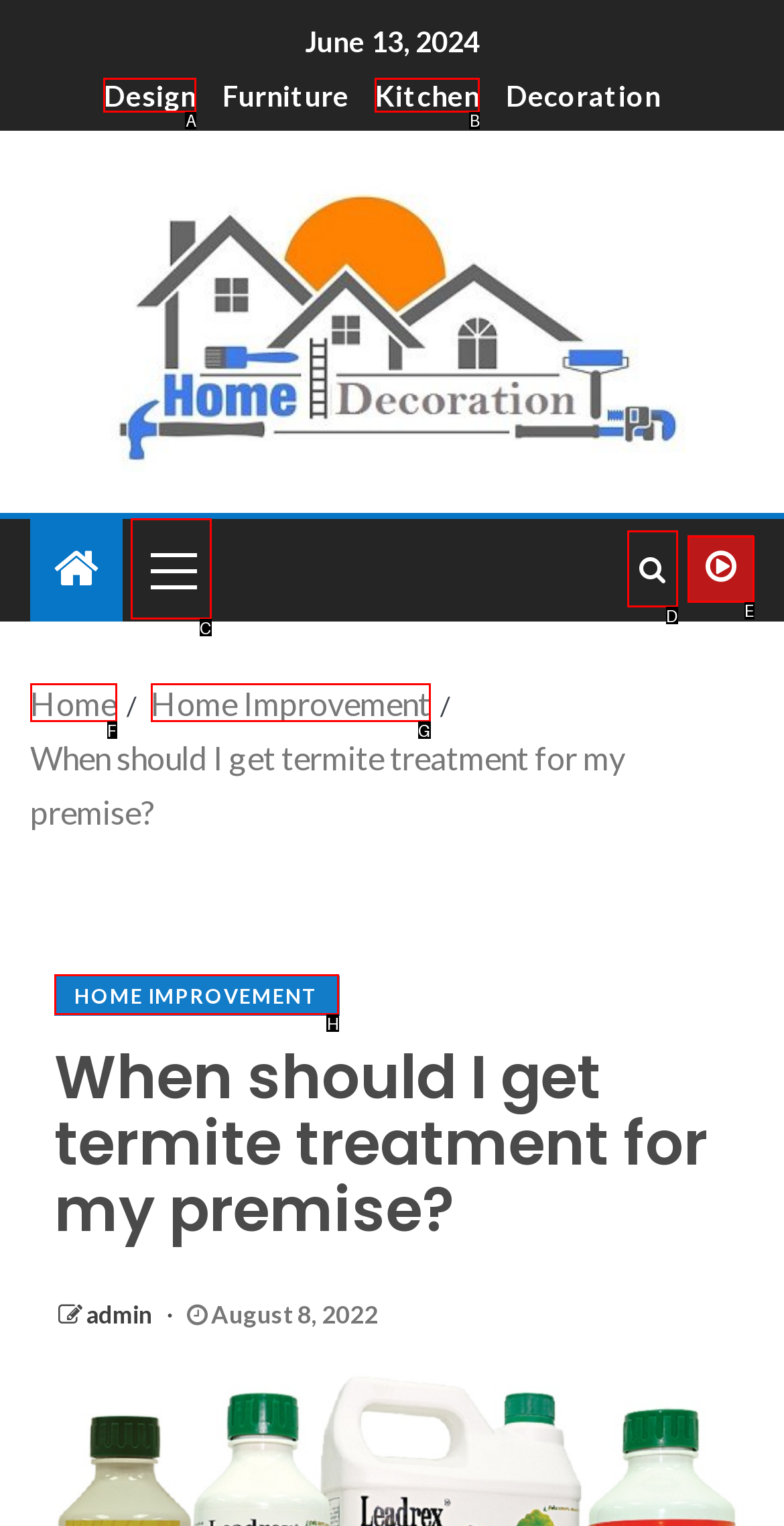Match the HTML element to the description: Primary Menu. Answer with the letter of the correct option from the provided choices.

C